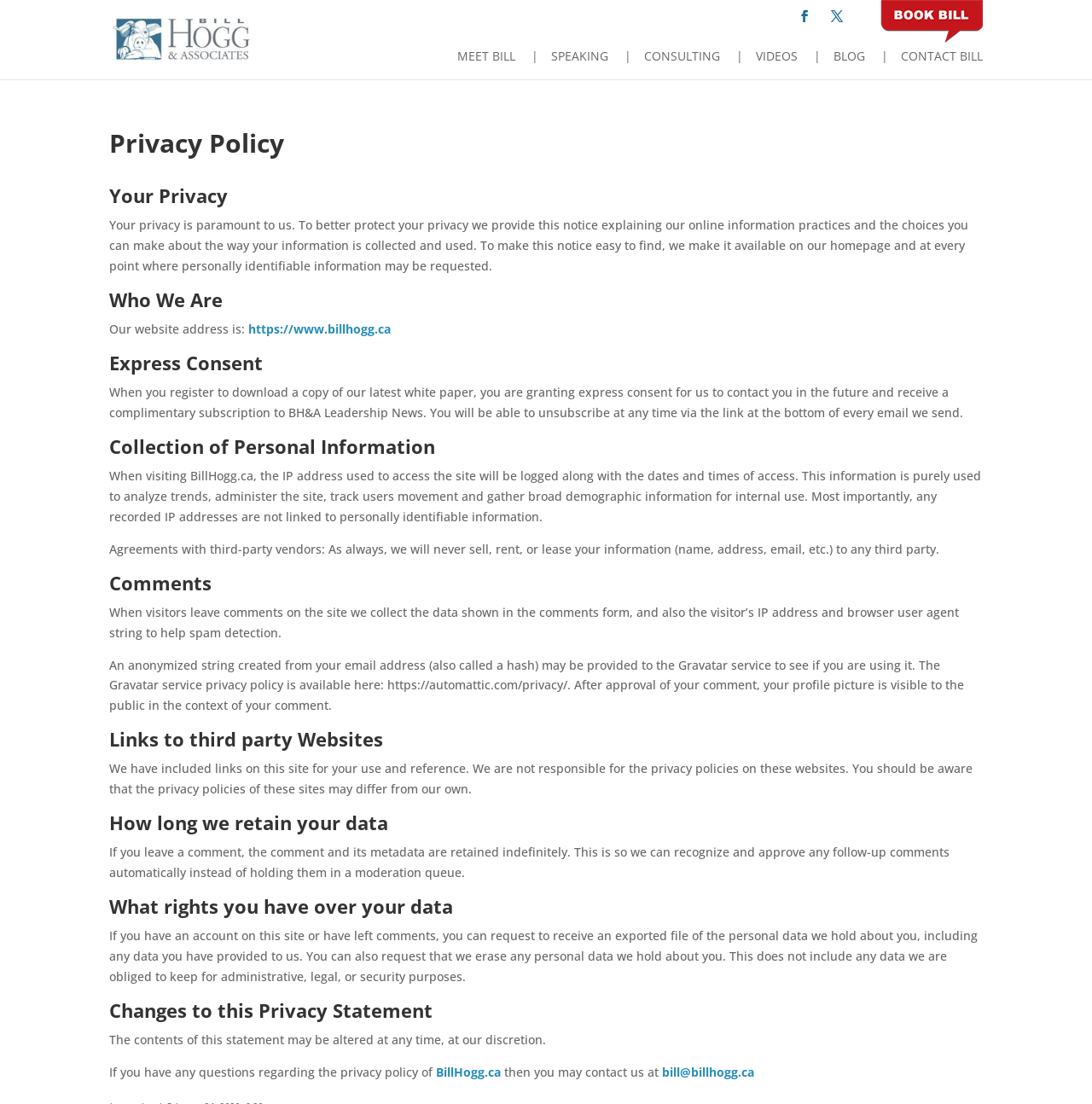Identify the bounding box coordinates of the region that needs to be clicked to carry out this instruction: "Click Bill Hogg". Provide these coordinates as four float numbers ranging from 0 to 1, i.e., [left, top, right, bottom].

[0.103, 0.027, 0.248, 0.042]